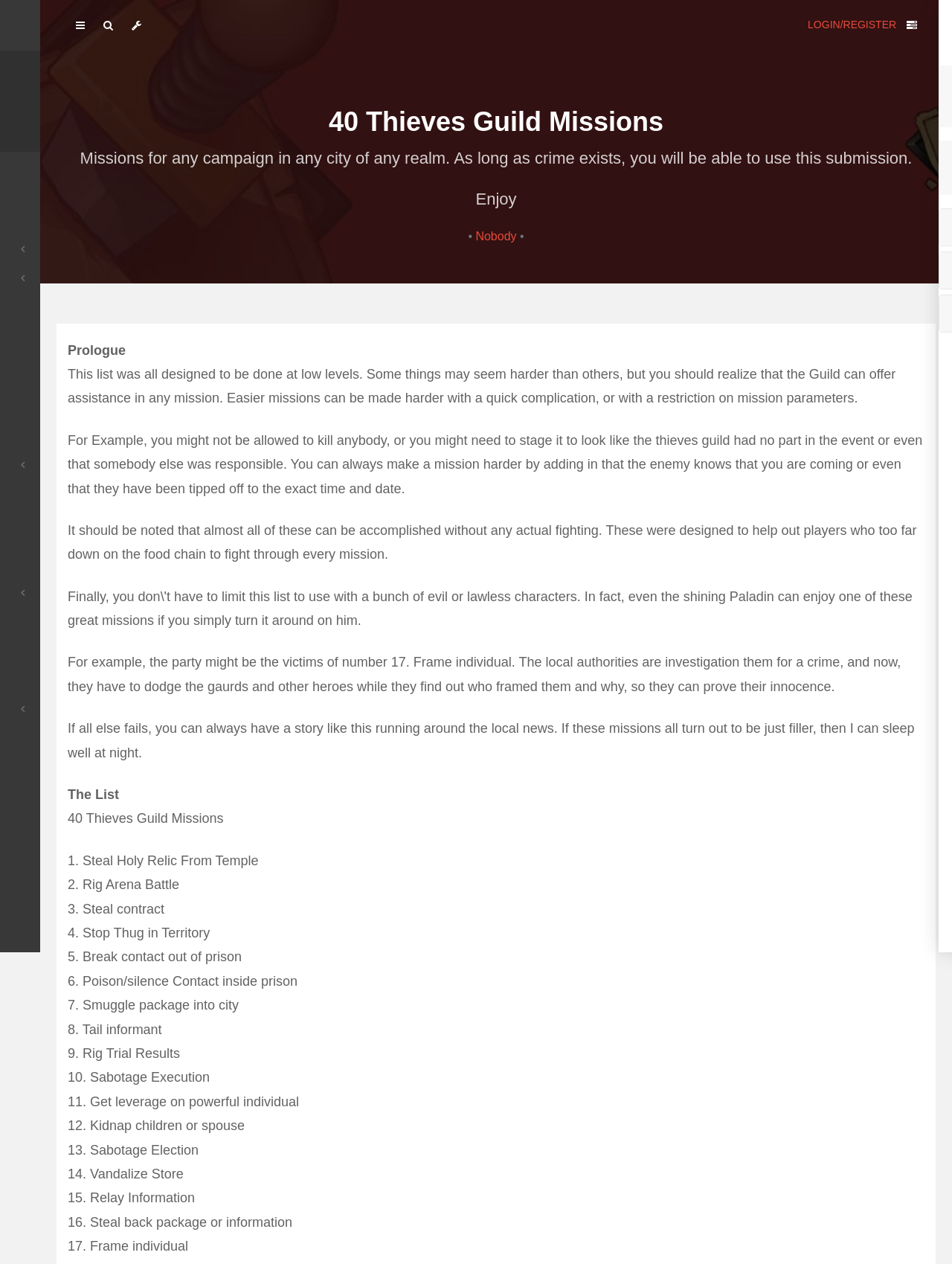Locate the bounding box coordinates of the area that needs to be clicked to fulfill the following instruction: "Click on the 'Share Idea' link". The coordinates should be in the format of four float numbers between 0 and 1, namely [left, top, right, bottom].

[0.031, 0.39, 0.18, 0.41]